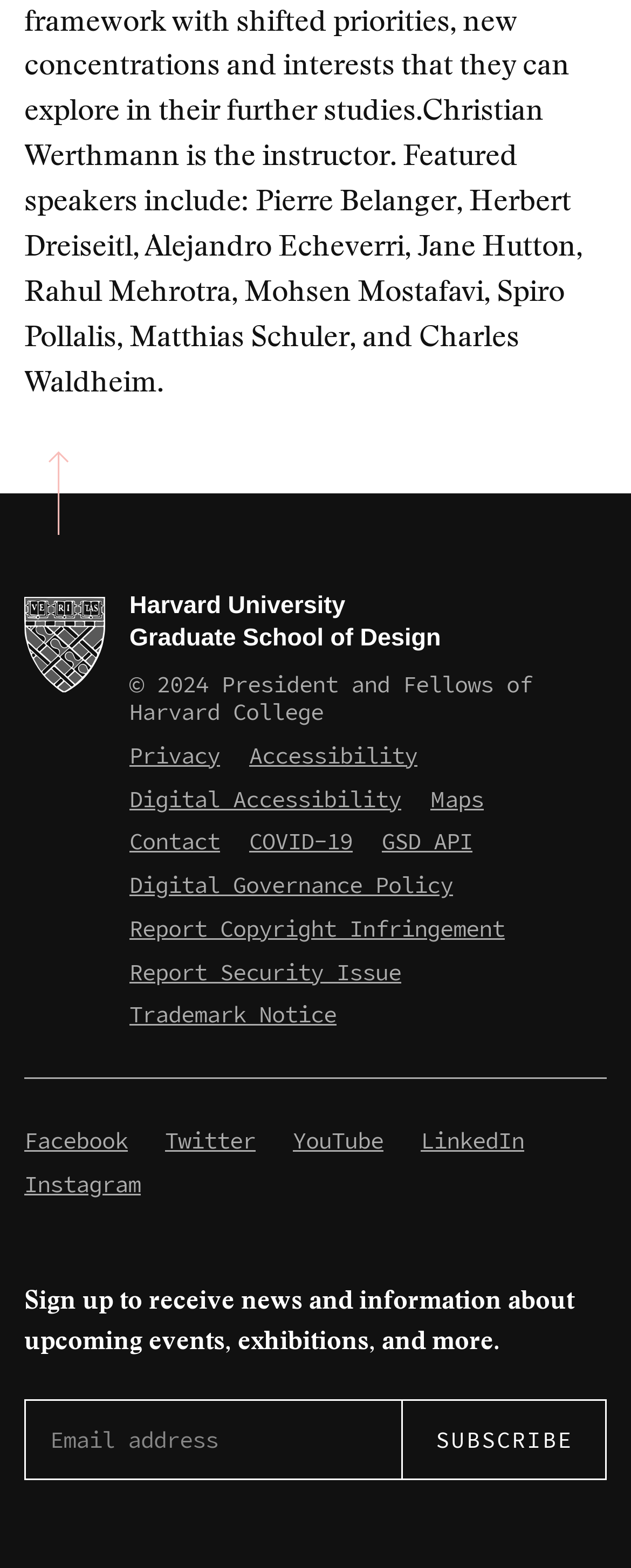Carefully observe the image and respond to the question with a detailed answer:
How many social media links are there?

I counted the number of social media links at the bottom of the webpage, which are Facebook, Twitter, YouTube, LinkedIn, and Instagram.